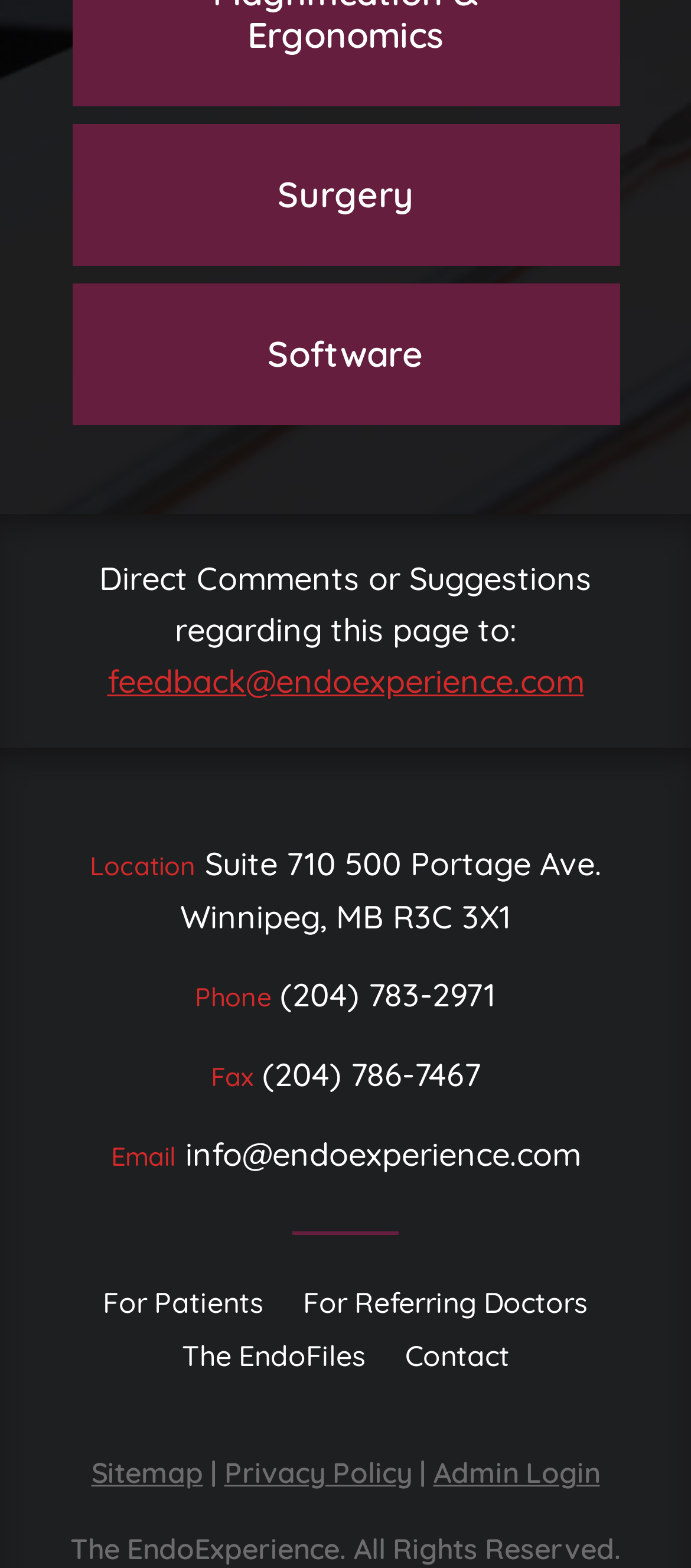Bounding box coordinates must be specified in the format (top-left x, top-left y, bottom-right x, bottom-right y). All values should be floating point numbers between 0 and 1. What are the bounding box coordinates of the UI element described as: feedback@endoexperience.com

[0.155, 0.421, 0.845, 0.447]